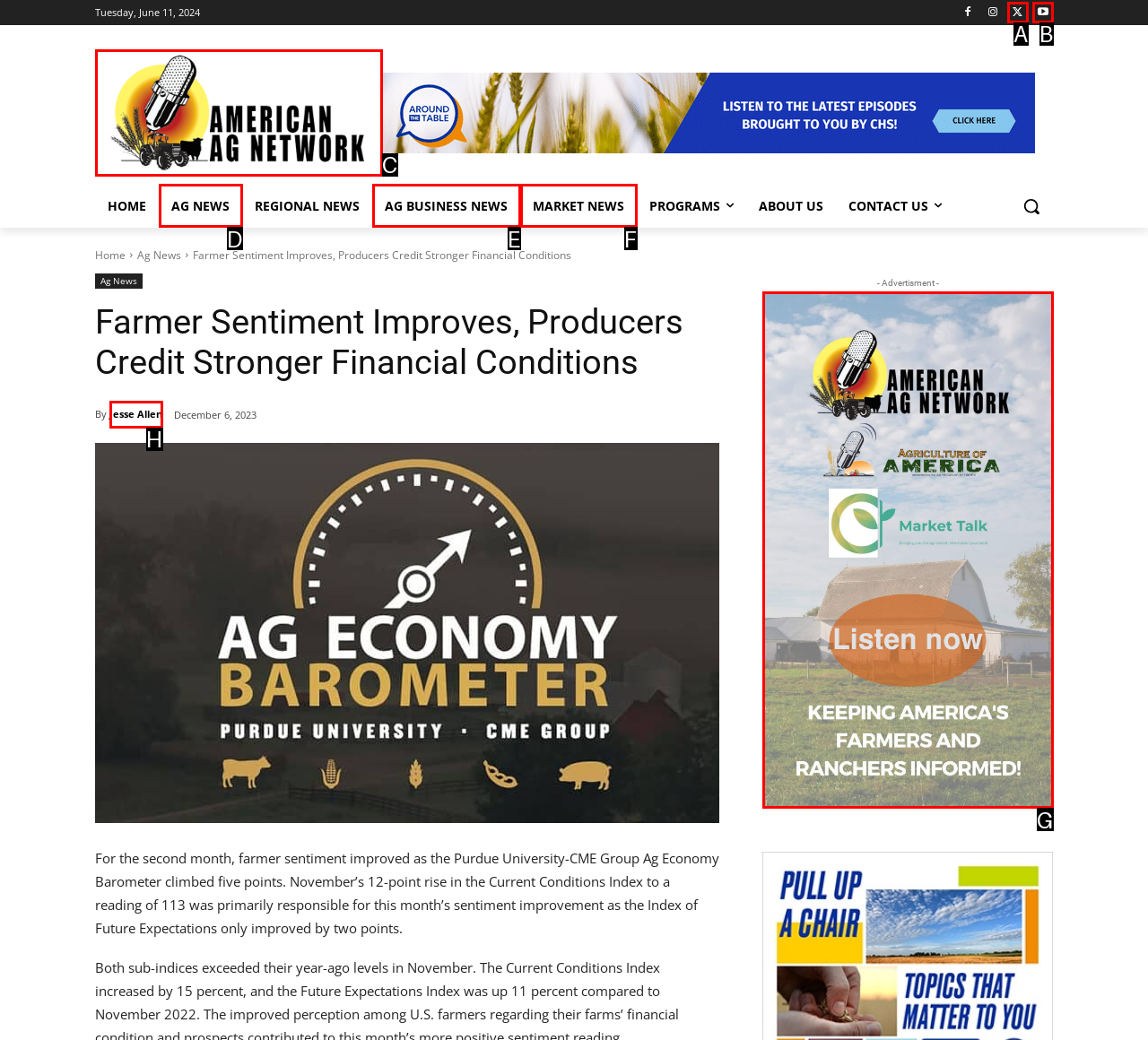Which option should be clicked to execute the following task: Click the logo? Respond with the letter of the selected option.

C